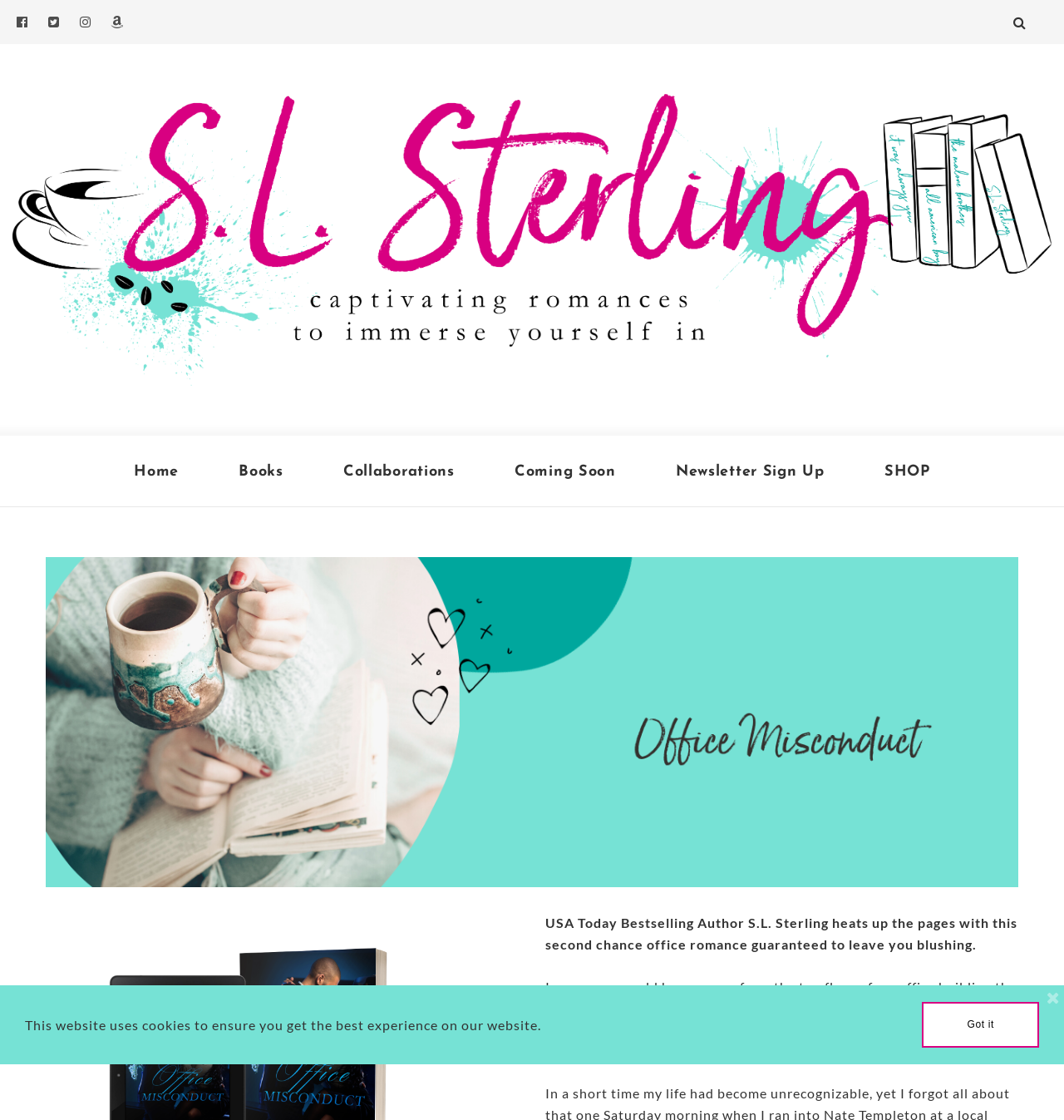Please provide a detailed answer to the question below based on the screenshot: 
What is the purpose of the button with the '' icon?

Based on the button element with the '' icon, which is commonly used to represent a close or cancel action, we can infer that the purpose of this button is to close or cancel something, possibly a dialog box or a notification.